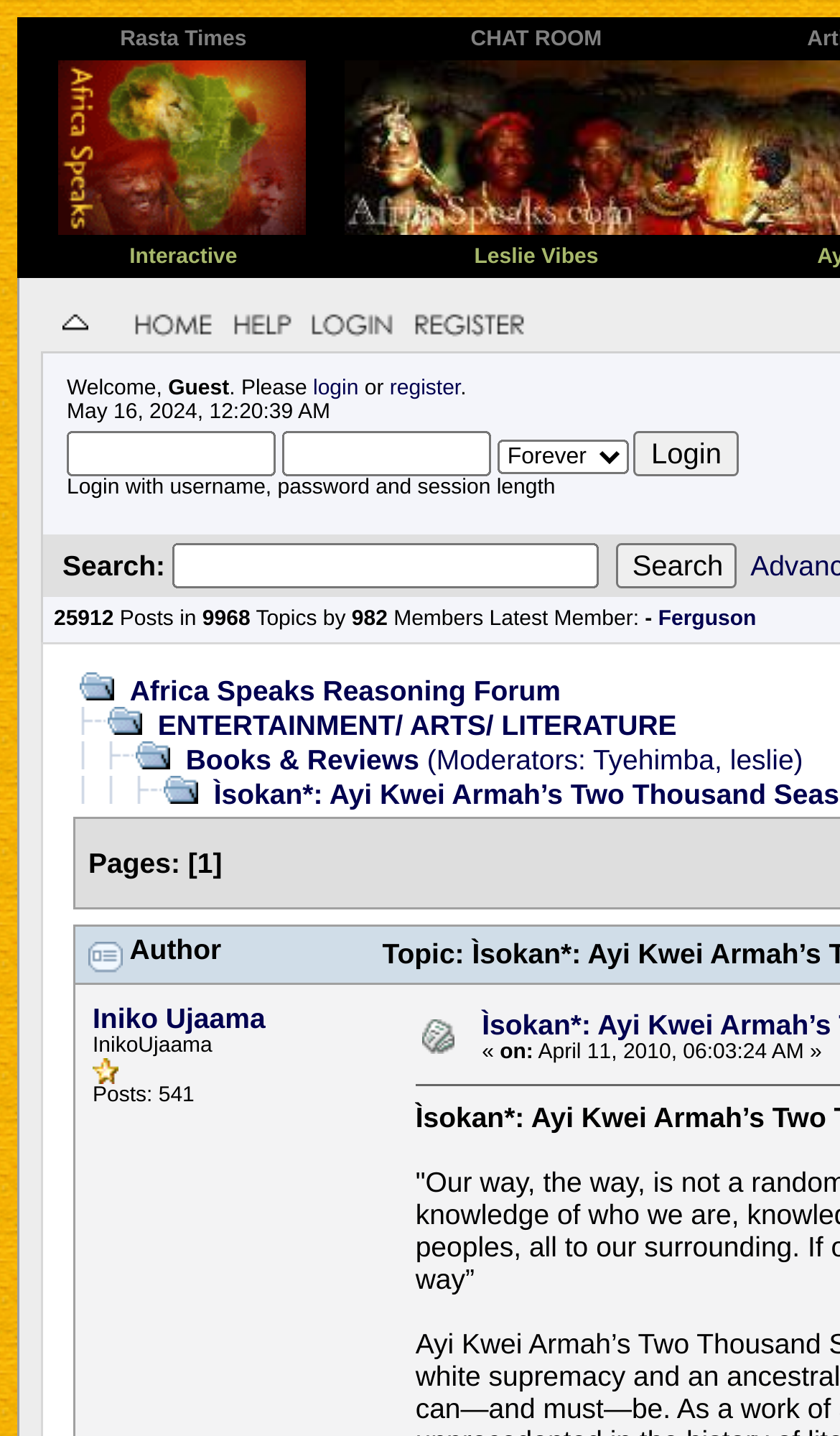Answer this question using a single word or a brief phrase:
What is the text of the first link in the 'Africa Speaks.com' table cell?

Africa Speaks Homepage